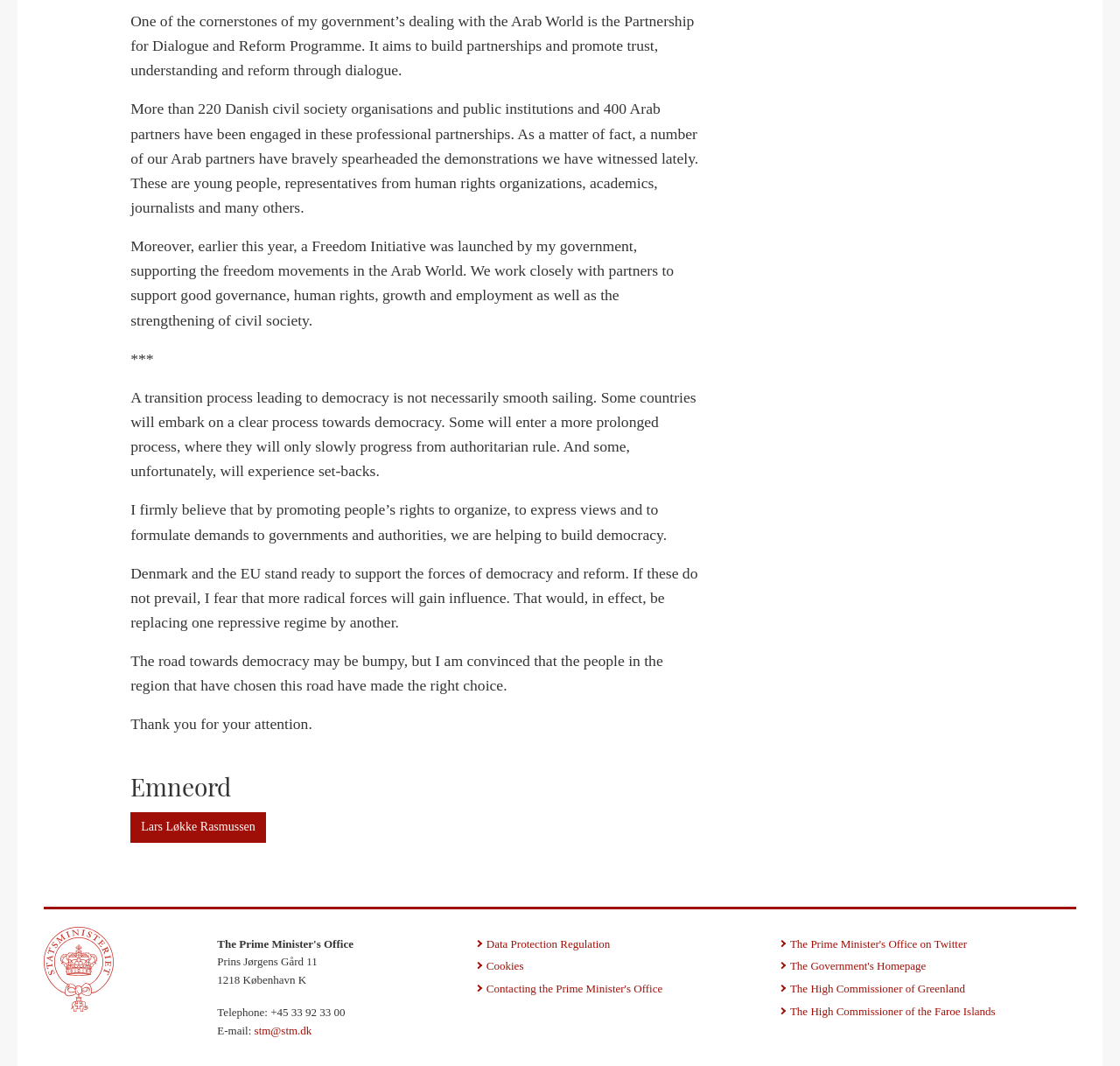Please find the bounding box coordinates of the element that you should click to achieve the following instruction: "Click the link to Lars Løkke Rasmussen". The coordinates should be presented as four float numbers between 0 and 1: [left, top, right, bottom].

[0.117, 0.762, 0.237, 0.79]